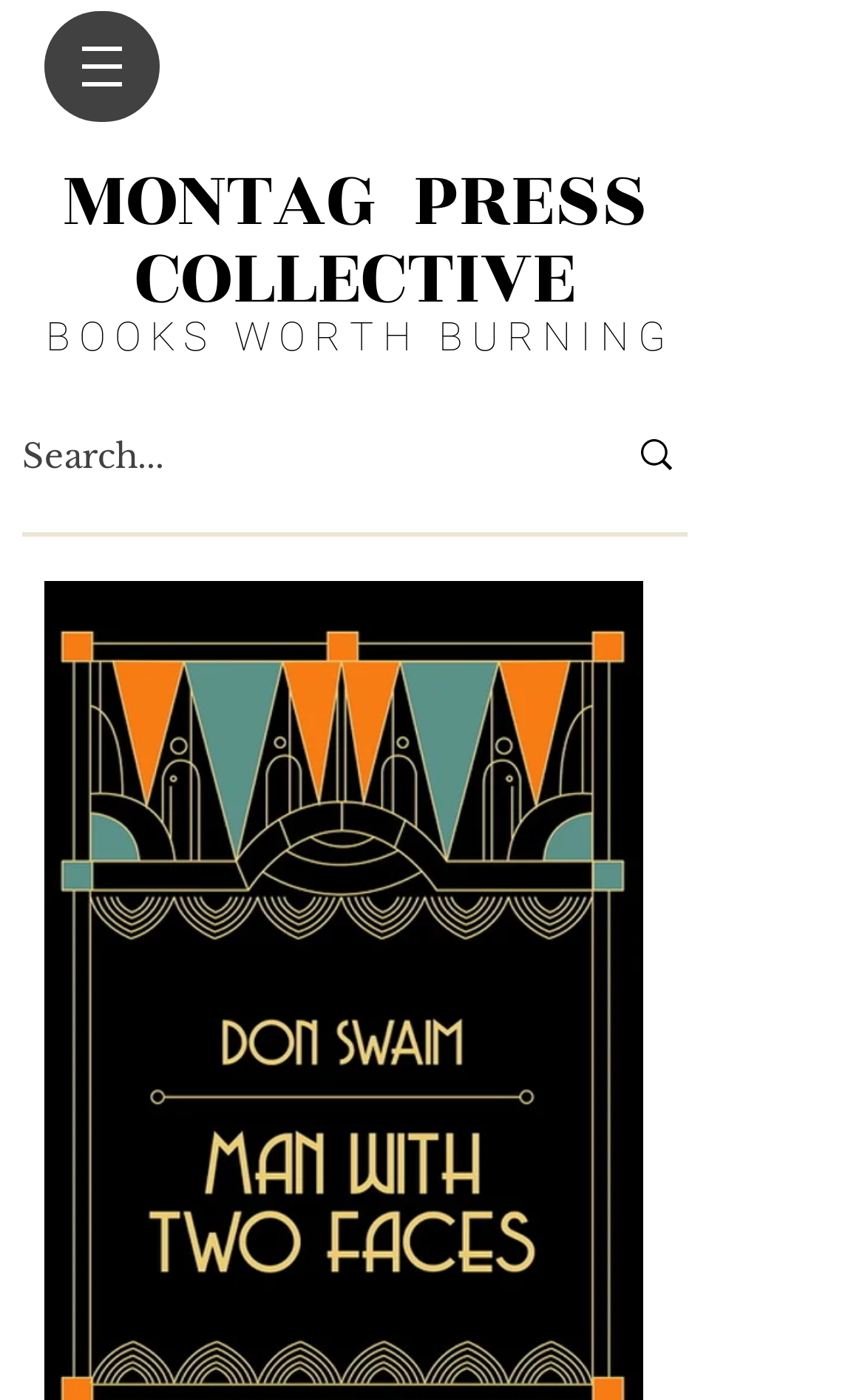Please extract the primary headline from the webpage.

Man With Two Faces